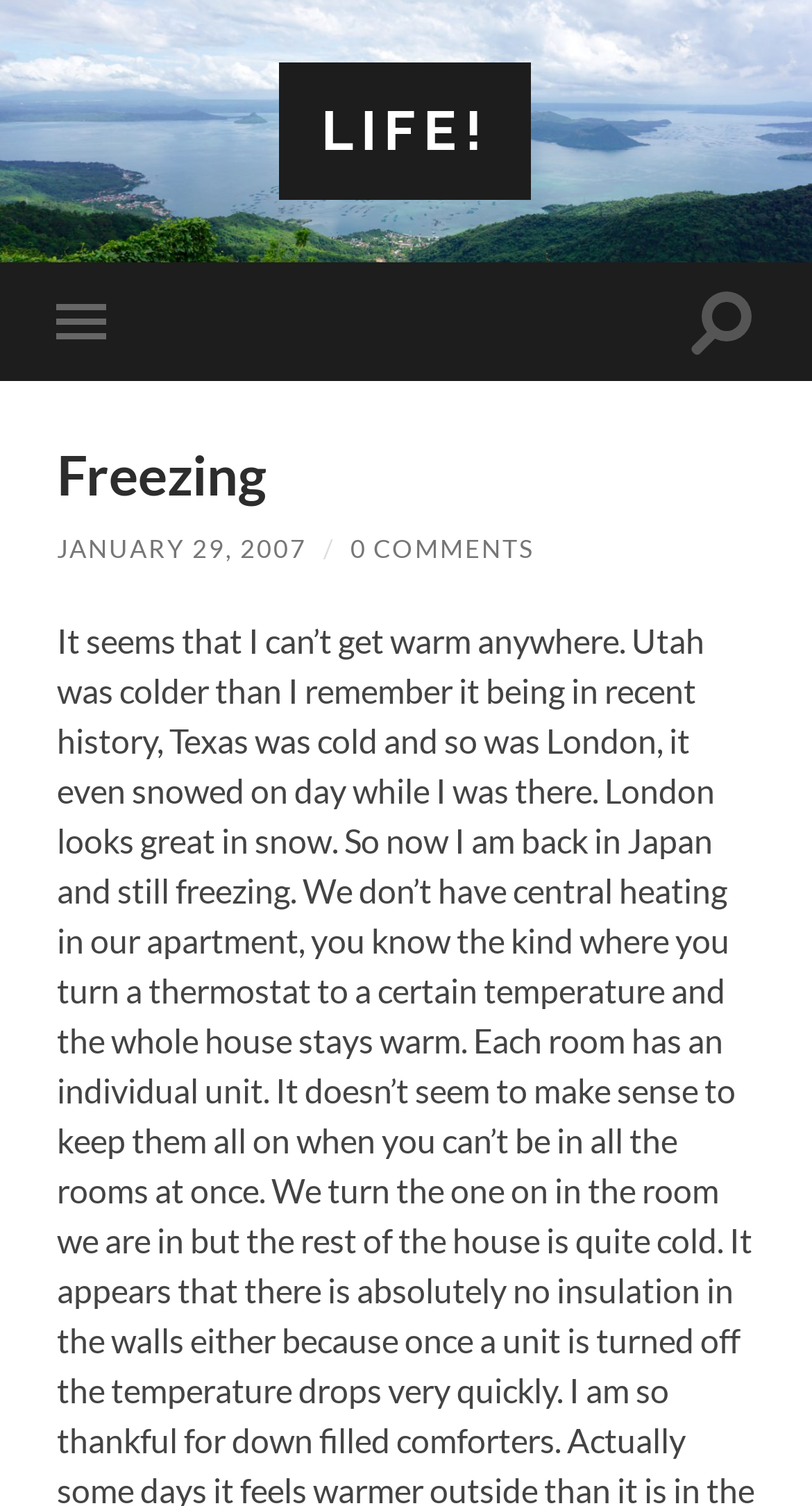Are there any navigation menus on the page?
Refer to the image and provide a one-word or short phrase answer.

Yes